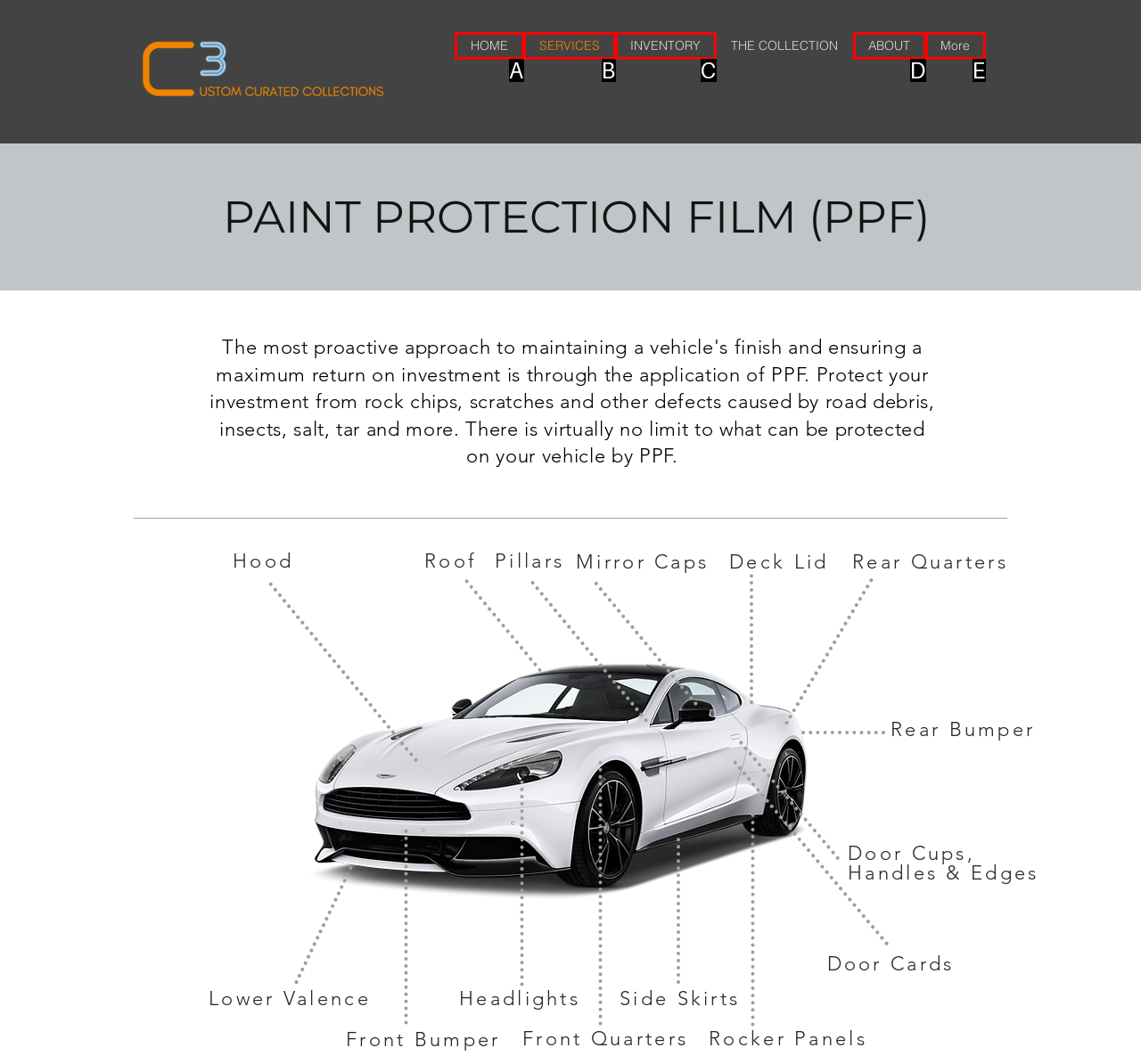Identify the HTML element that matches the description: Troubleshooting
Respond with the letter of the correct option.

None